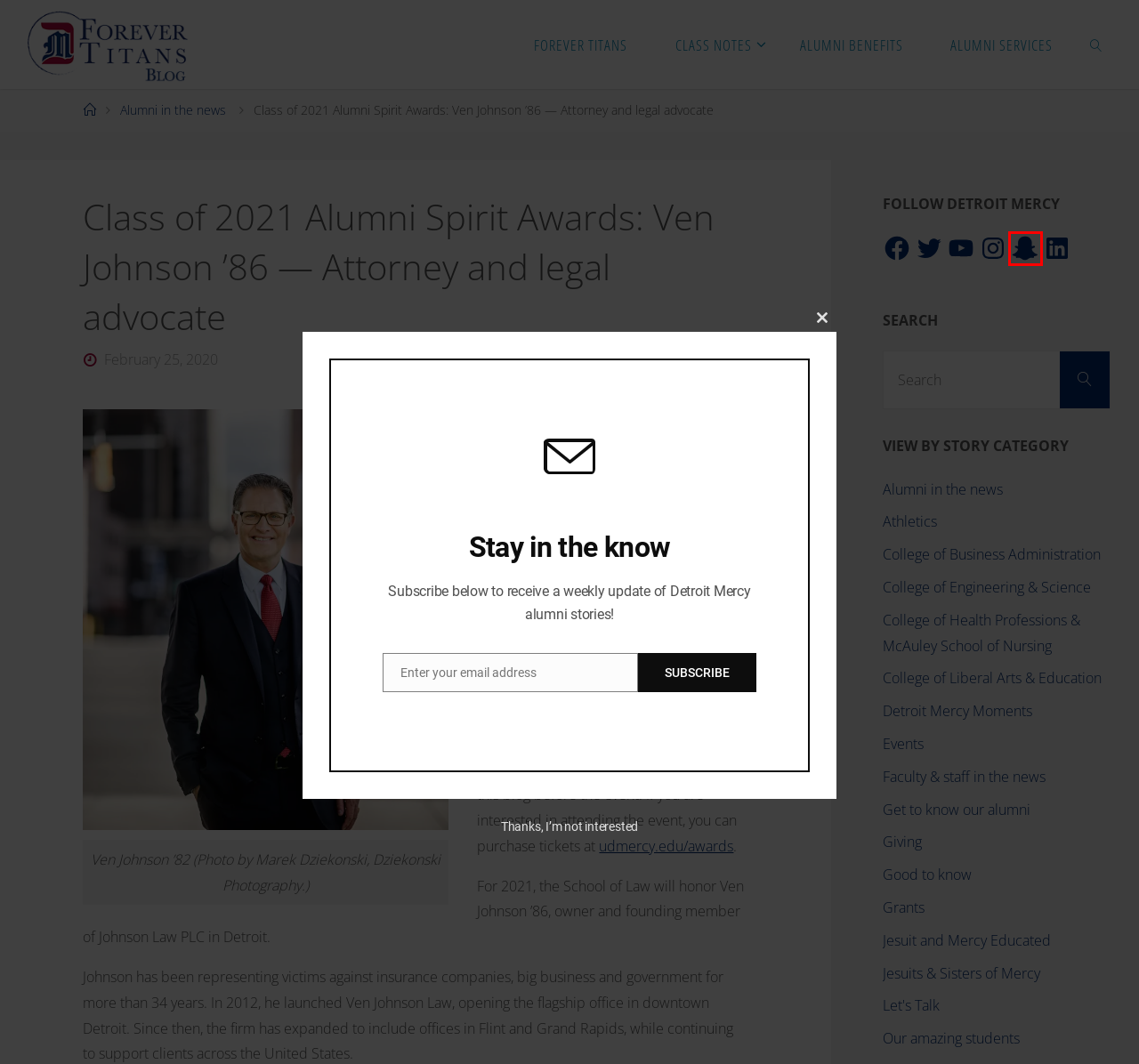You have a screenshot showing a webpage with a red bounding box around a UI element. Choose the webpage description that best matches the new page after clicking the highlighted element. Here are the options:
A. Alumni in the news
B. Detroit Mercy (@detmercy) | Snapchat Stories, Spotlight & Lenses
C. Alumni | University of Detroit Mercy
D. Our amazing students
E. Let’s Talk
F. Alumni Achievement Awards | University of Detroit Mercy
G. Detroit Mercy Moments
H. Jesuits & Sisters of Mercy

B